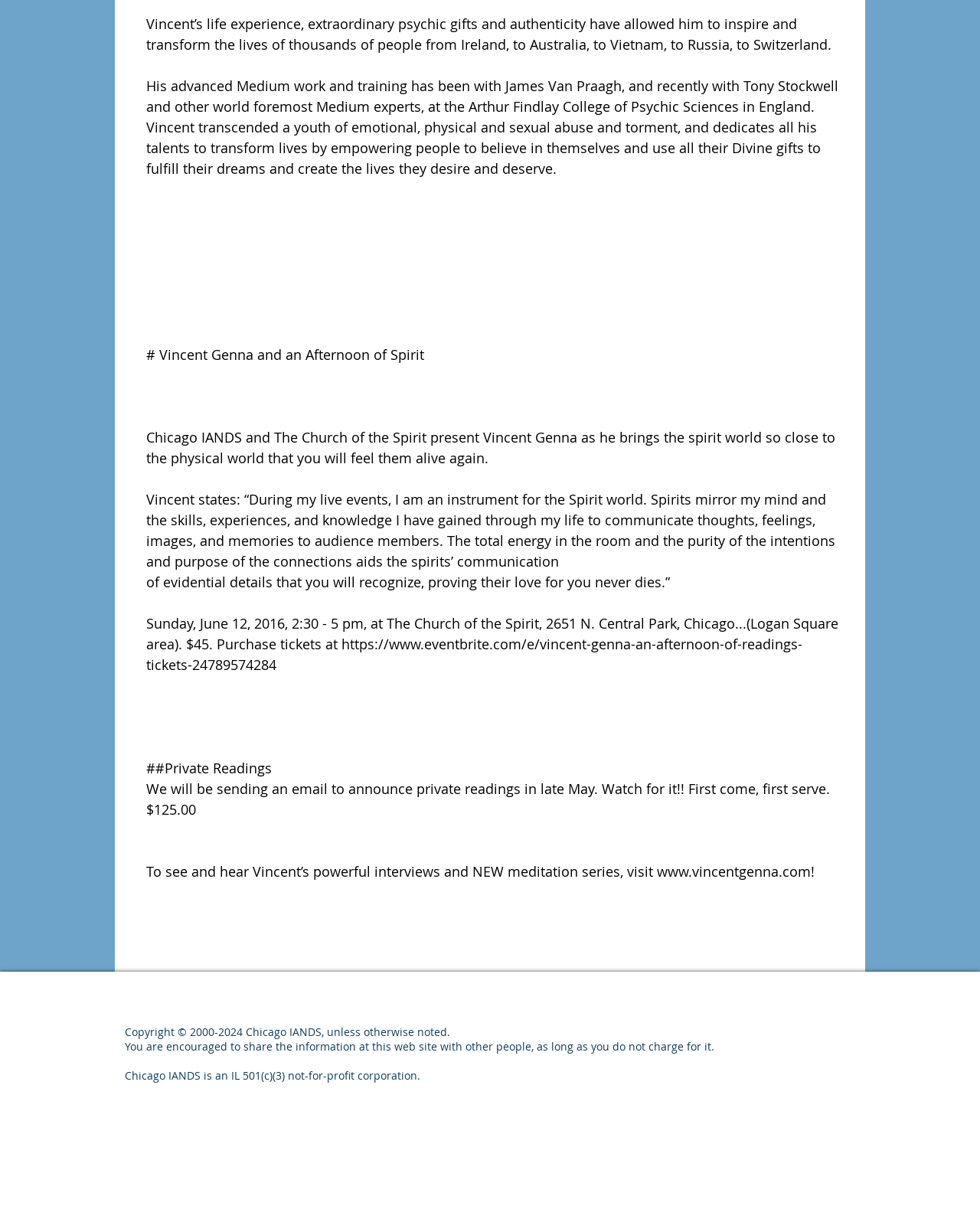From the details in the image, provide a thorough response to the question: What is the website to purchase tickets for Vincent Genna's event?

The text provides a link to purchase tickets for Vincent Genna's event, which is https://www.eventbrite.com/e/vincent-genna-an-afternoon-of-readings-tickets-24789574284.